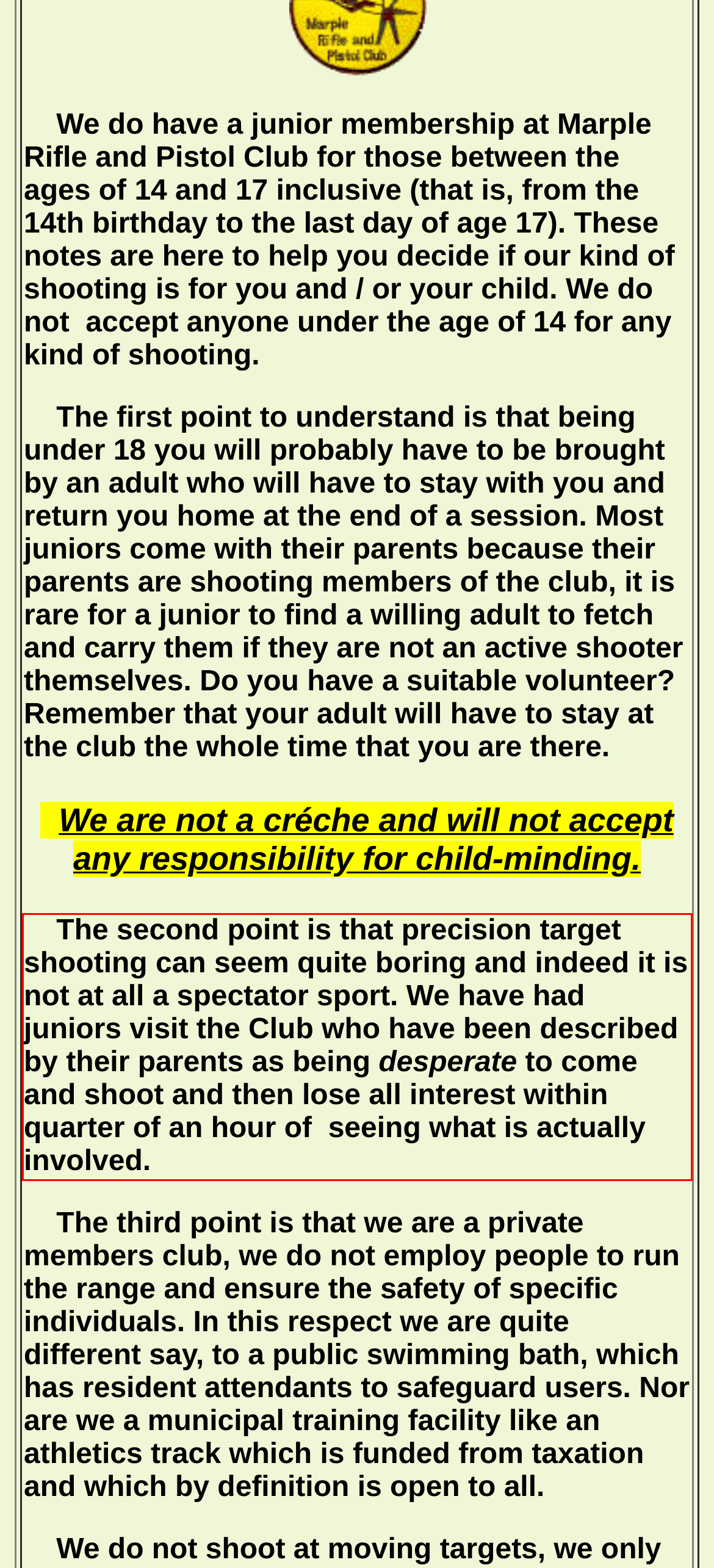You are presented with a webpage screenshot featuring a red bounding box. Perform OCR on the text inside the red bounding box and extract the content.

The second point is that precision target shooting can seem quite boring and indeed it is not at all a spectator sport. We have had juniors visit the Club who have been described by their parents as being desperate to come and shoot and then lose all interest within quarter of an hour of seeing what is actually involved.